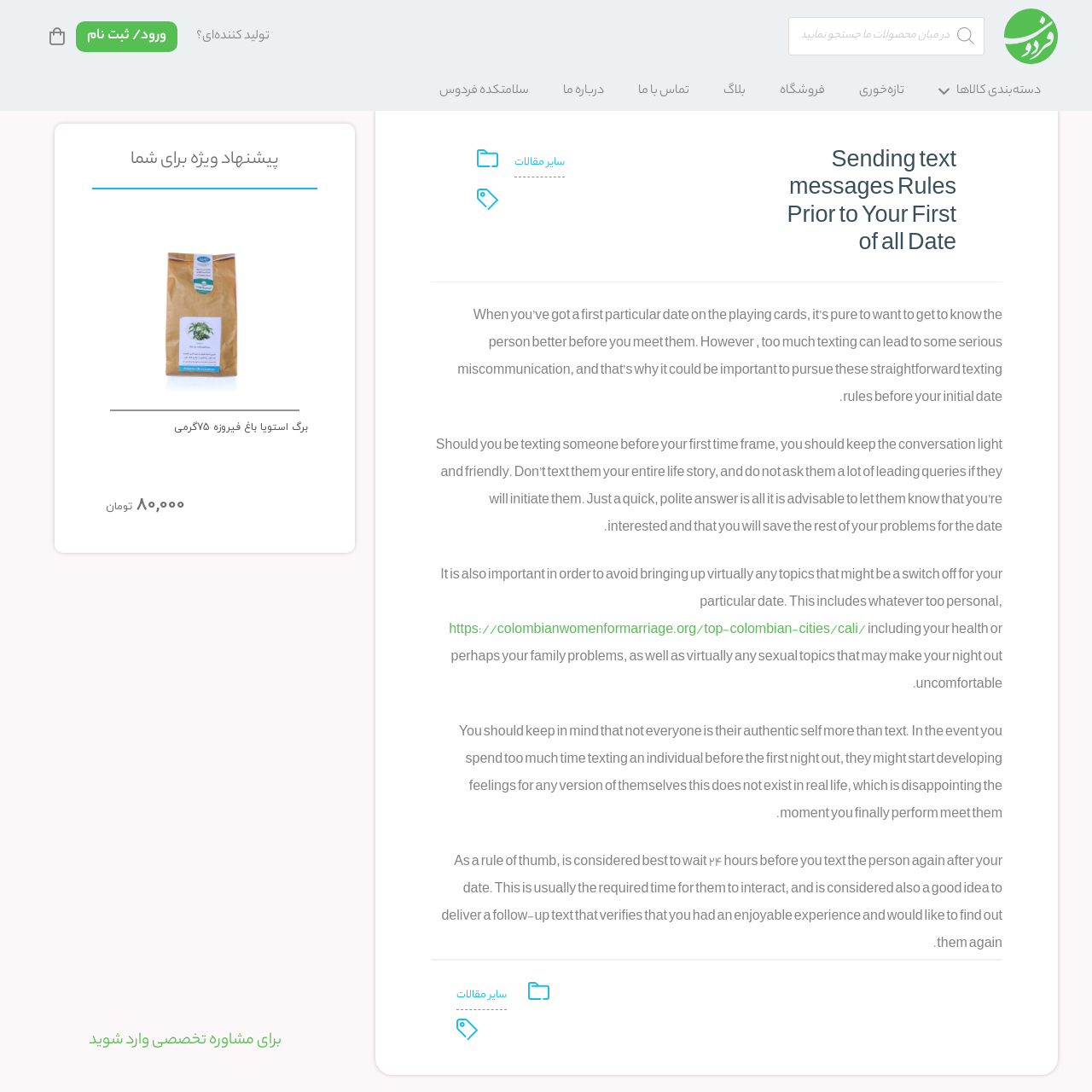Observe the image confined by the red frame and answer the question with a single word or phrase:
Is the webpage promoting a health-conscious choice?

Yes